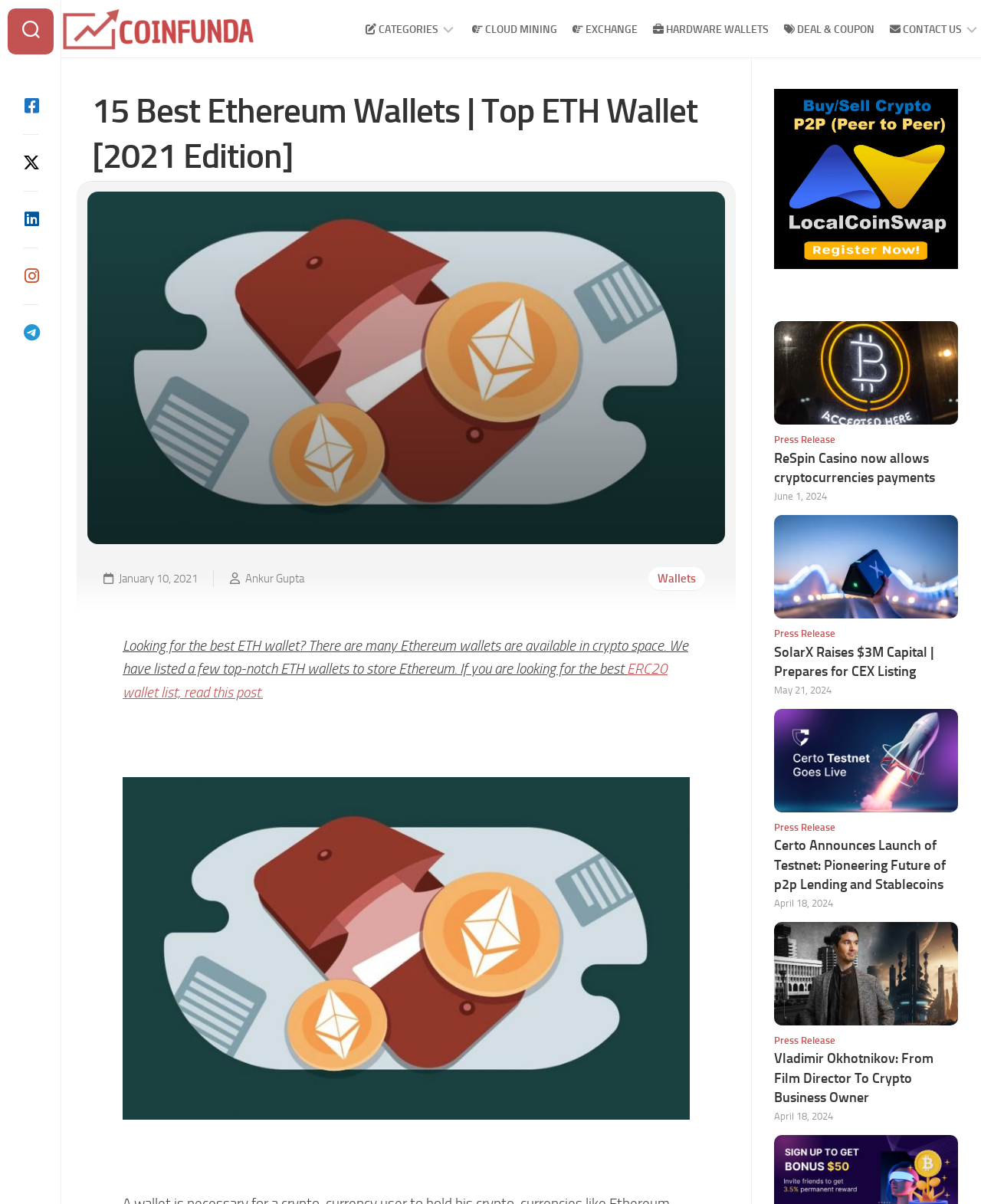Find the bounding box coordinates of the clickable area that will achieve the following instruction: "Click on the 'WALLETS' link".

[0.661, 0.471, 0.719, 0.49]